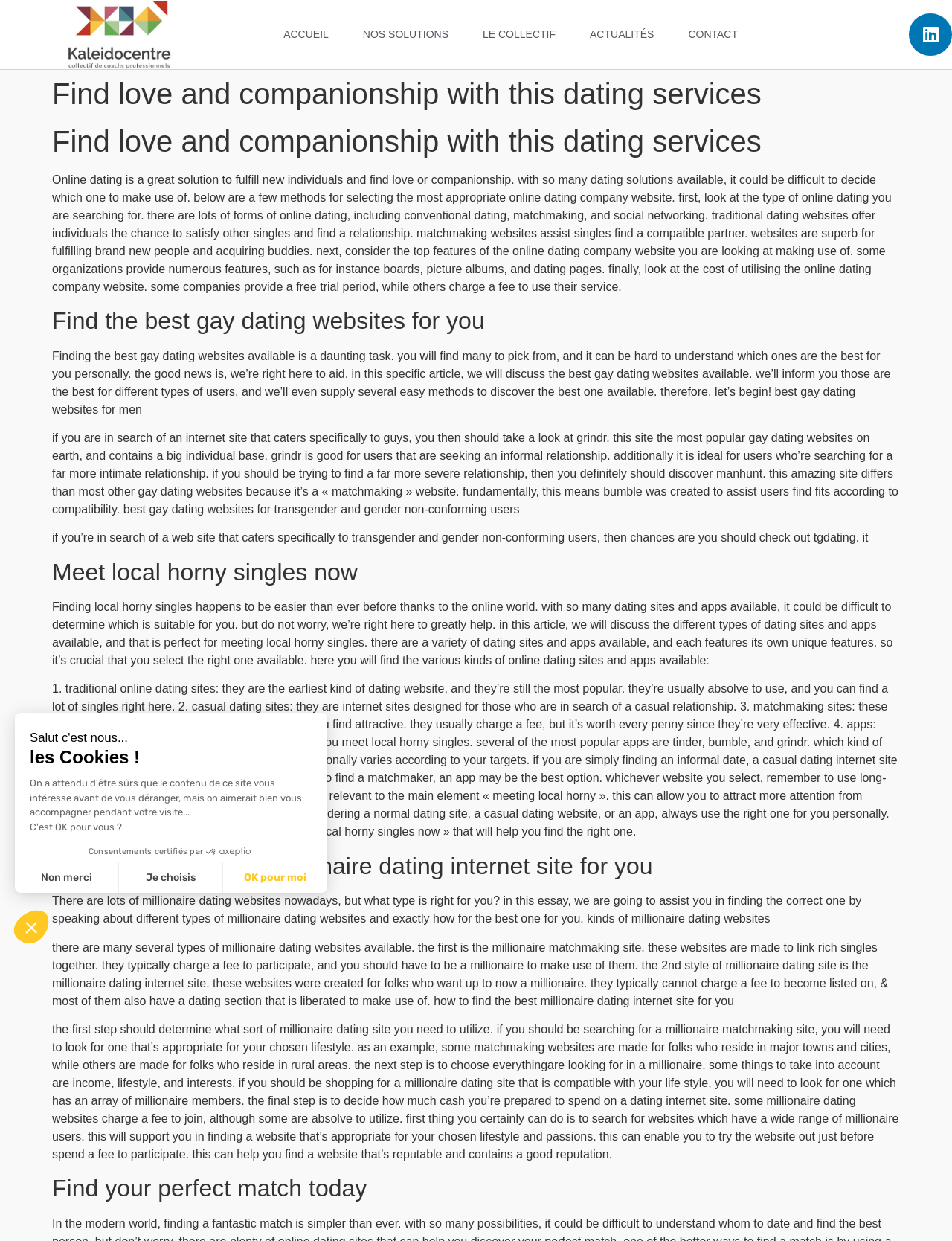Answer briefly with one word or phrase:
What is Grindr?

A gay dating website